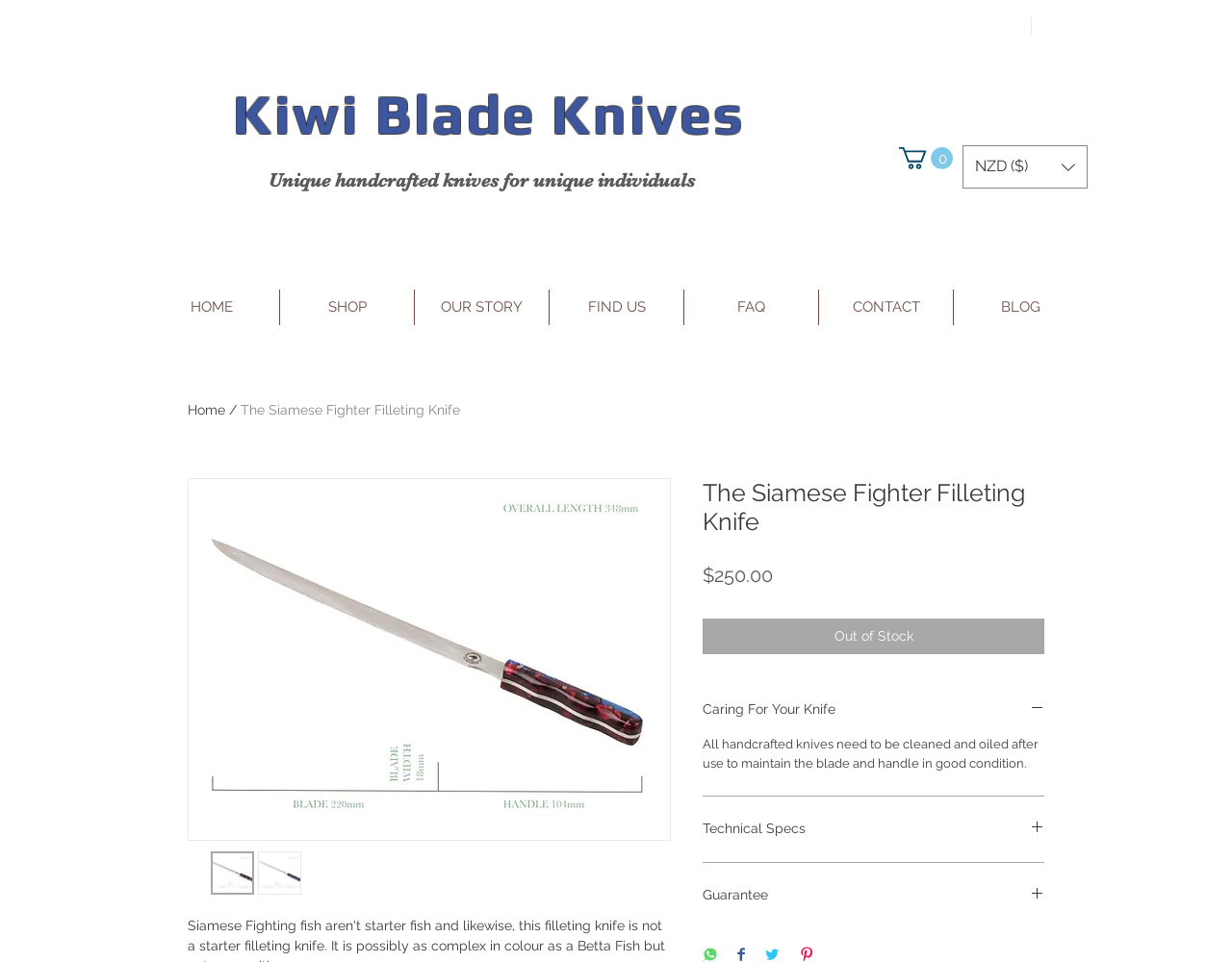What is the purpose of the Currency Converter?
Give a thorough and detailed response to the question.

I inferred the answer by looking at the listbox element with the label 'Currency Converter' and assuming its purpose is to convert currency.